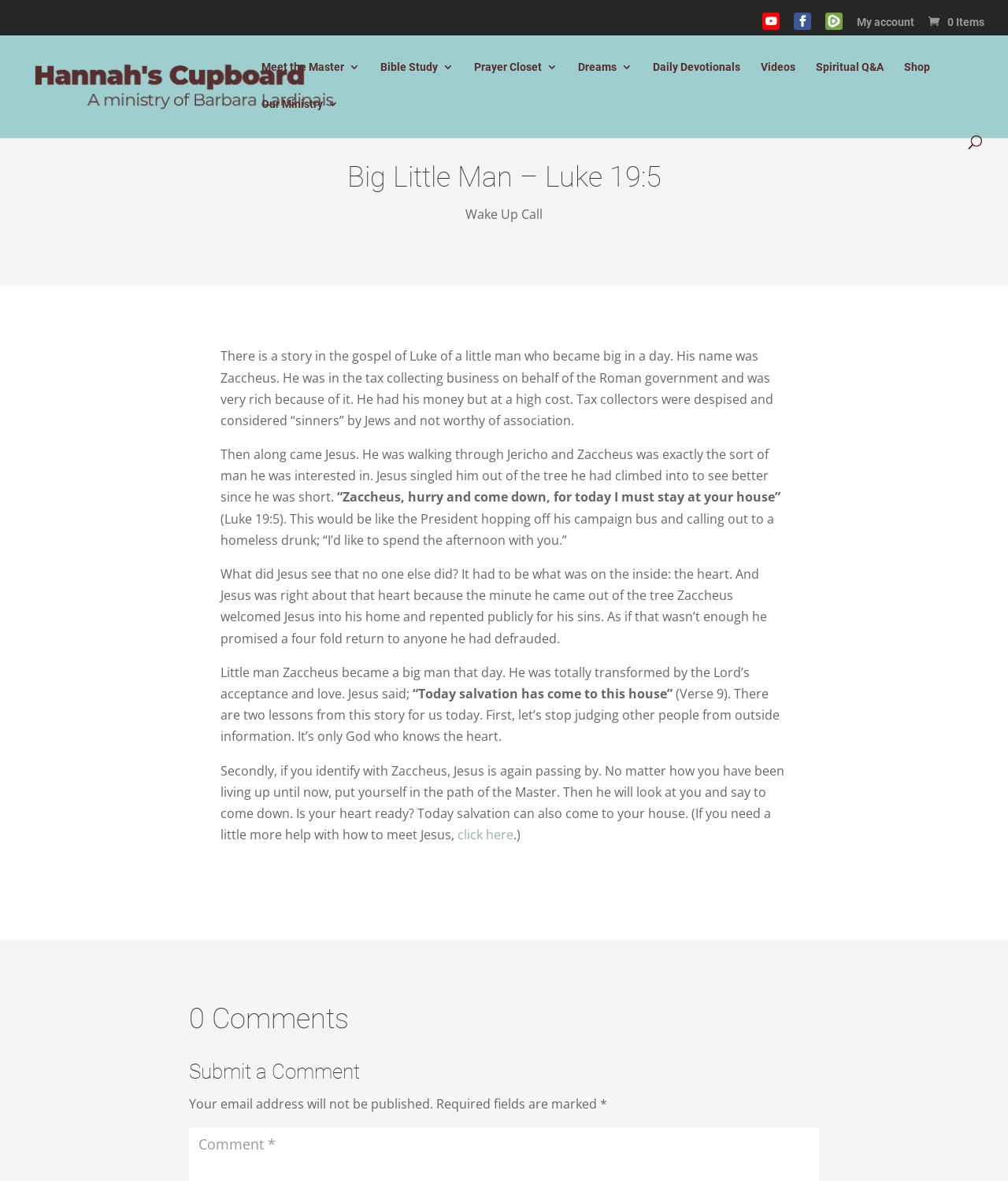Create an elaborate caption that covers all aspects of the webpage.

This webpage is about a biblical story from the Gospel of Luke, specifically about Zaccheus, a tax collector who became big in a day. The page has a navigation menu at the top with several links, including "Rumble", "My account", and "Hannah's Cupboard", which is also the title of the webpage. Below the navigation menu, there is a section with multiple links to different categories, such as "Meet the Master 3", "Bible Study 3", "Prayer Closet 3", and others.

The main content of the page is a story about Zaccheus, which is divided into several paragraphs. The story describes how Zaccheus, a rich tax collector, was despised by Jews and considered a sinner, but Jesus saw something in him and invited himself to Zaccheus' house. The story highlights how Jesus saw the heart of Zaccheus and how Zaccheus was transformed by Jesus' acceptance and love.

Below the story, there is a section with a heading "0 Comments" and a link to "Submit a Comment". This section appears to be a comment form where users can leave their comments. The form includes fields for email address and comment, with a note that email addresses will not be published. There are also some required fields marked with an asterisk.

Throughout the page, there are several images and icons, including a search box at the top right corner. The overall layout of the page is organized, with clear headings and concise text.